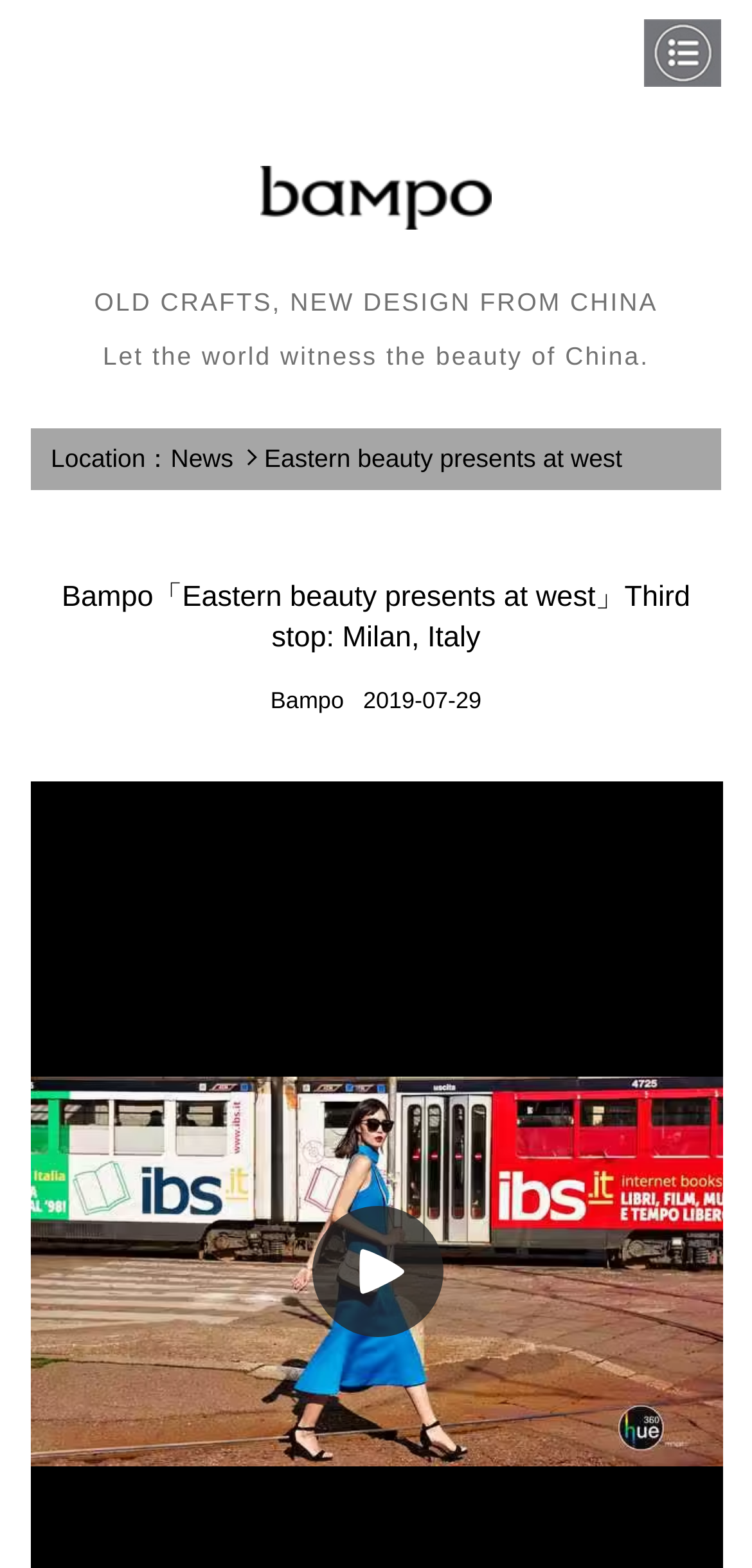What is the purpose of the event?
Please interpret the details in the image and answer the question thoroughly.

The purpose of the event is mentioned in the text 'Let the world witness the beauty of China.' which is located below the theme 'OLD CRAFTS, NEW DESIGN FROM CHINA'. This purpose suggests that the event aims to promote and showcase the beauty of China to a global audience.